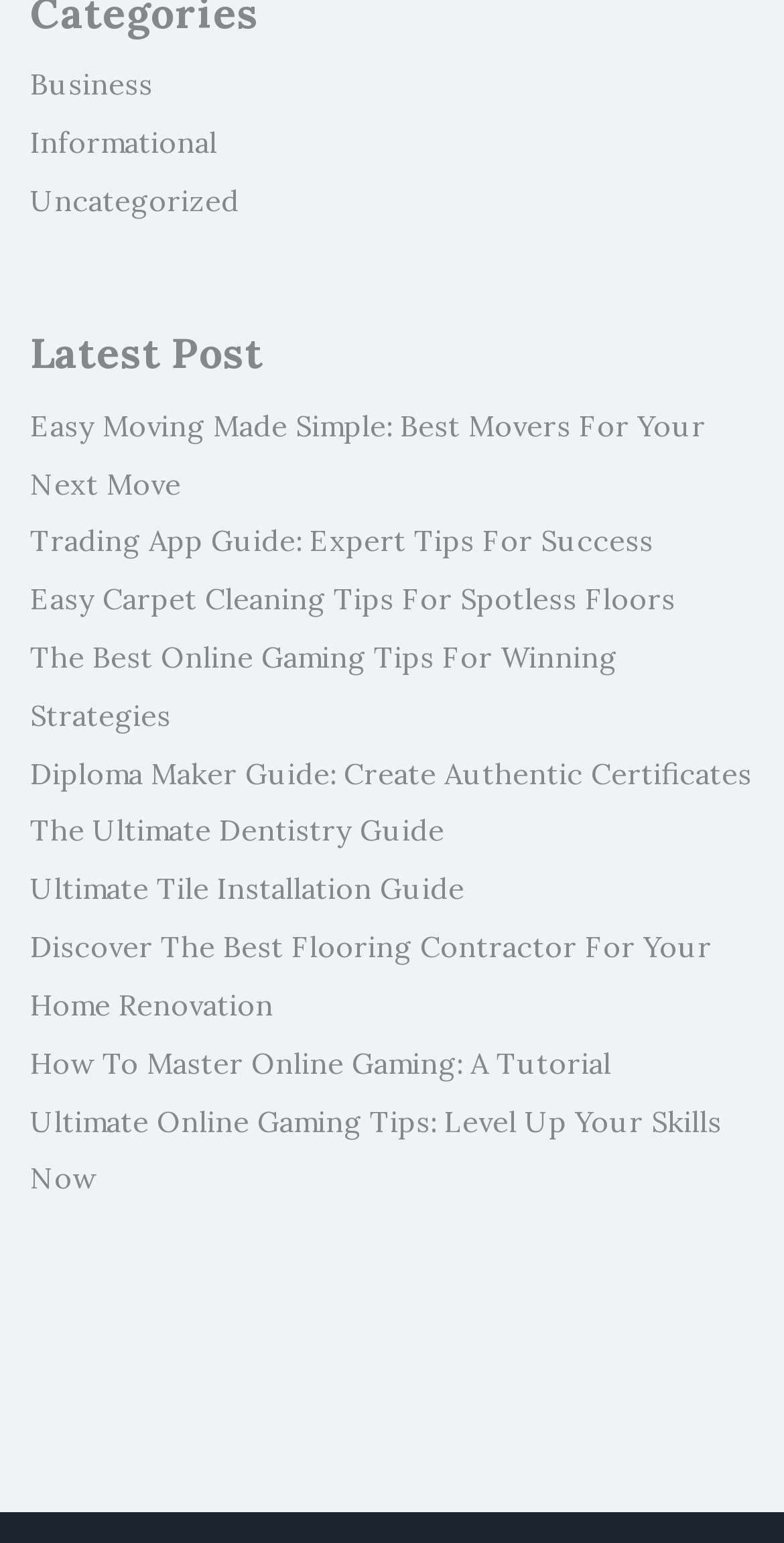Could you provide the bounding box coordinates for the portion of the screen to click to complete this instruction: "Check out the tutorial on How To Master Online Gaming"?

[0.038, 0.677, 0.779, 0.701]